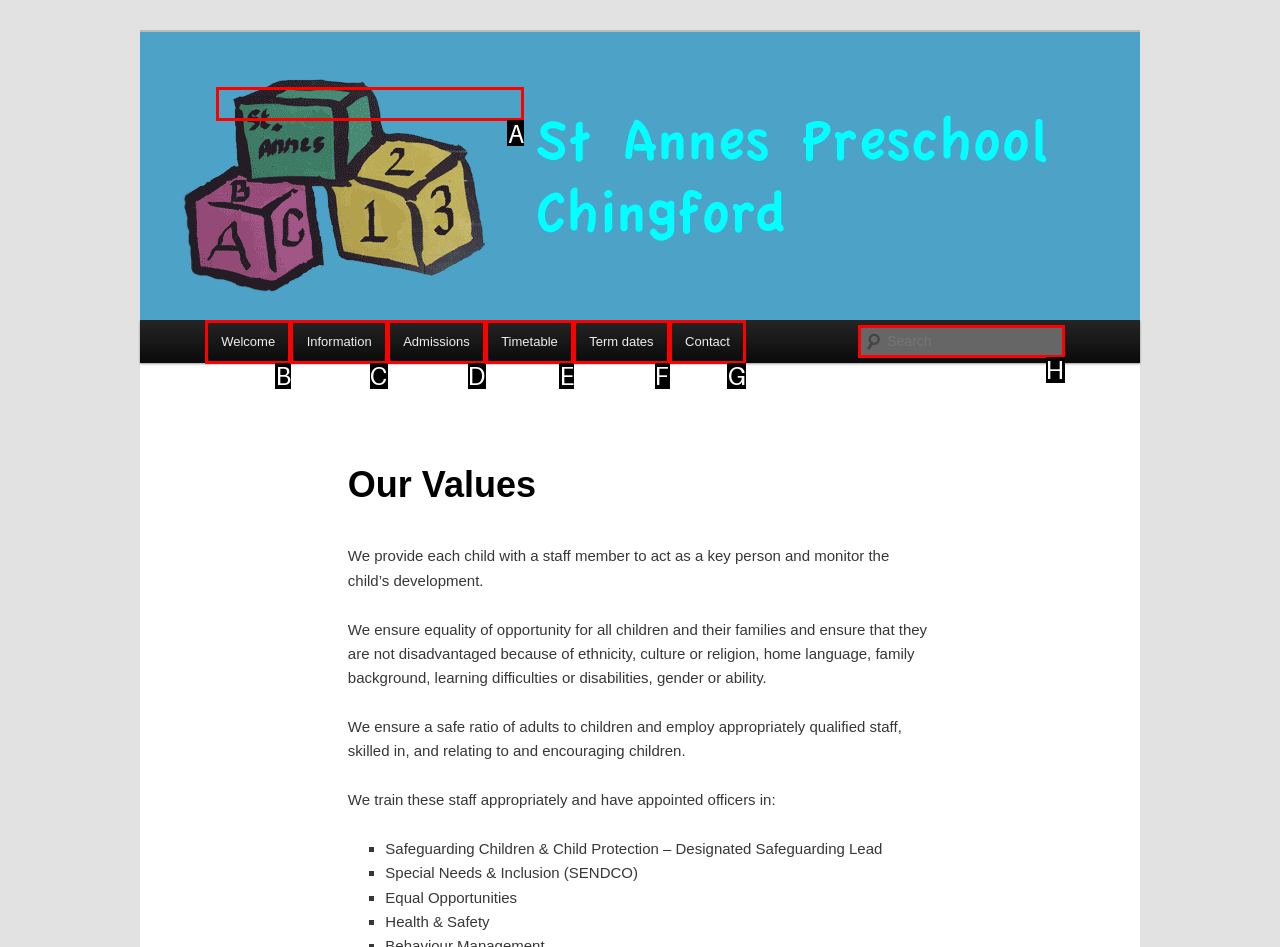Which option is described as follows: St. Anne's Pre-school
Answer with the letter of the matching option directly.

A